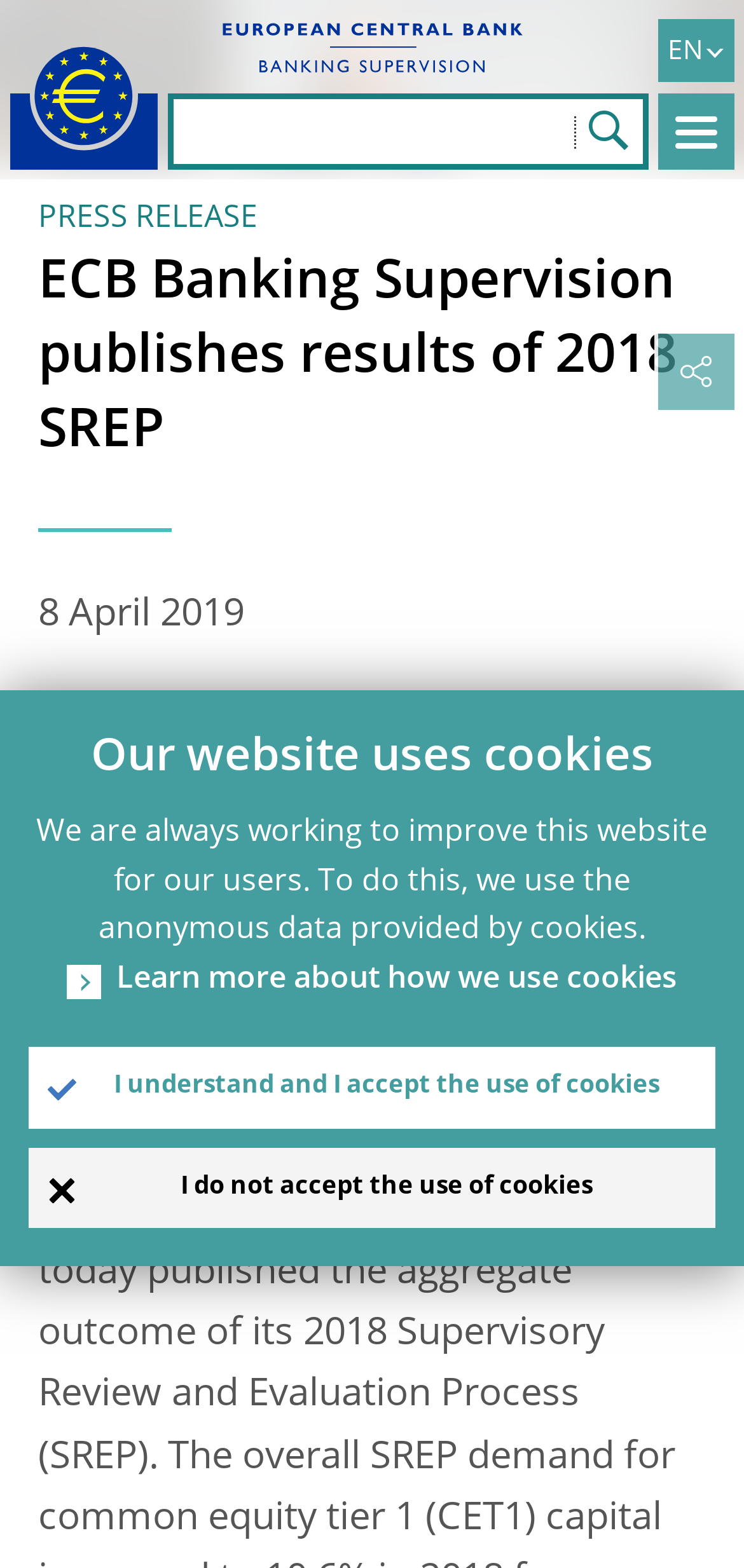What is the date of the press release?
Look at the screenshot and give a one-word or phrase answer.

8 April 2019